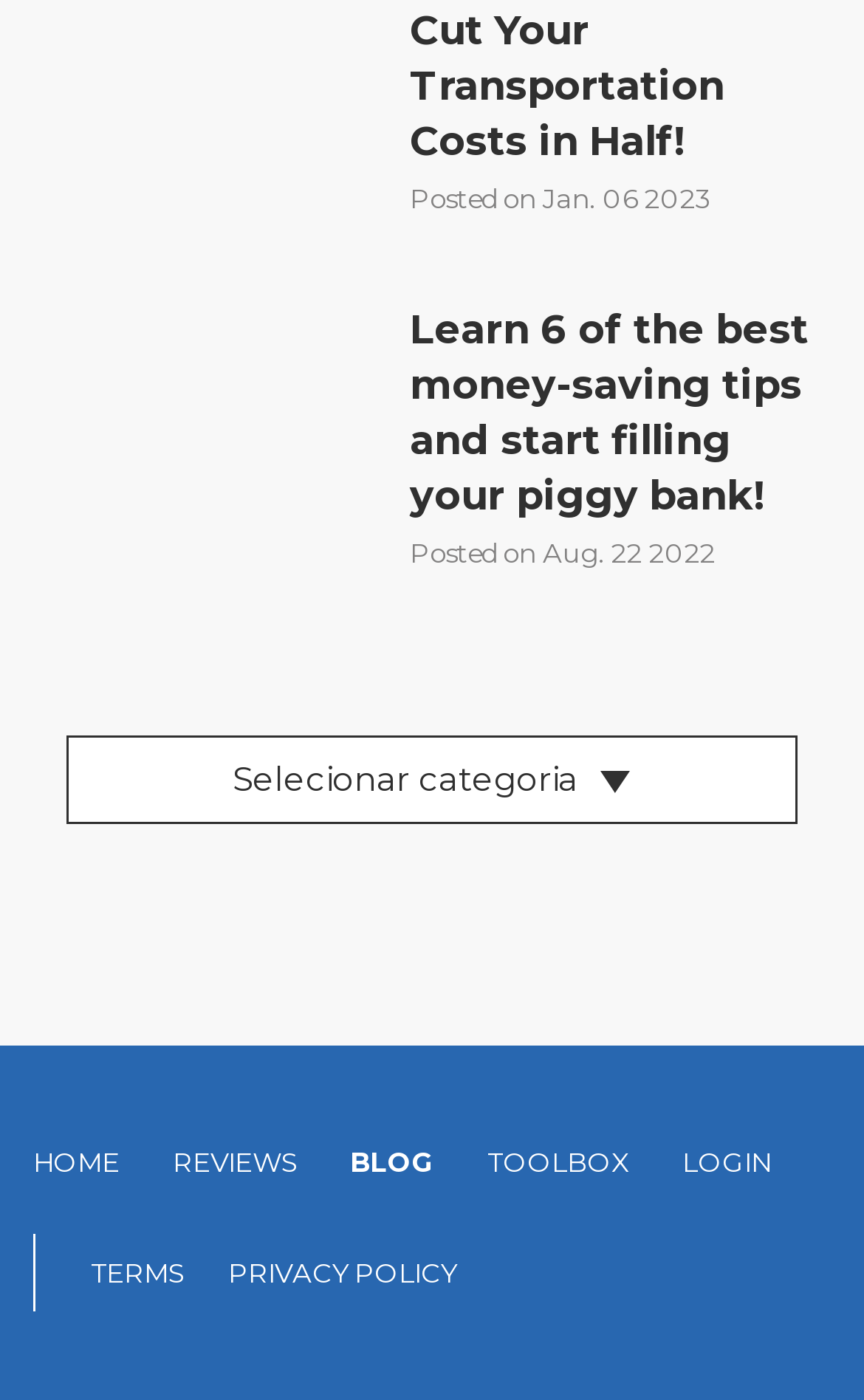Provide the bounding box coordinates of the section that needs to be clicked to accomplish the following instruction: "Read the blog post about money-saving tips."

[0.038, 0.208, 0.962, 0.414]